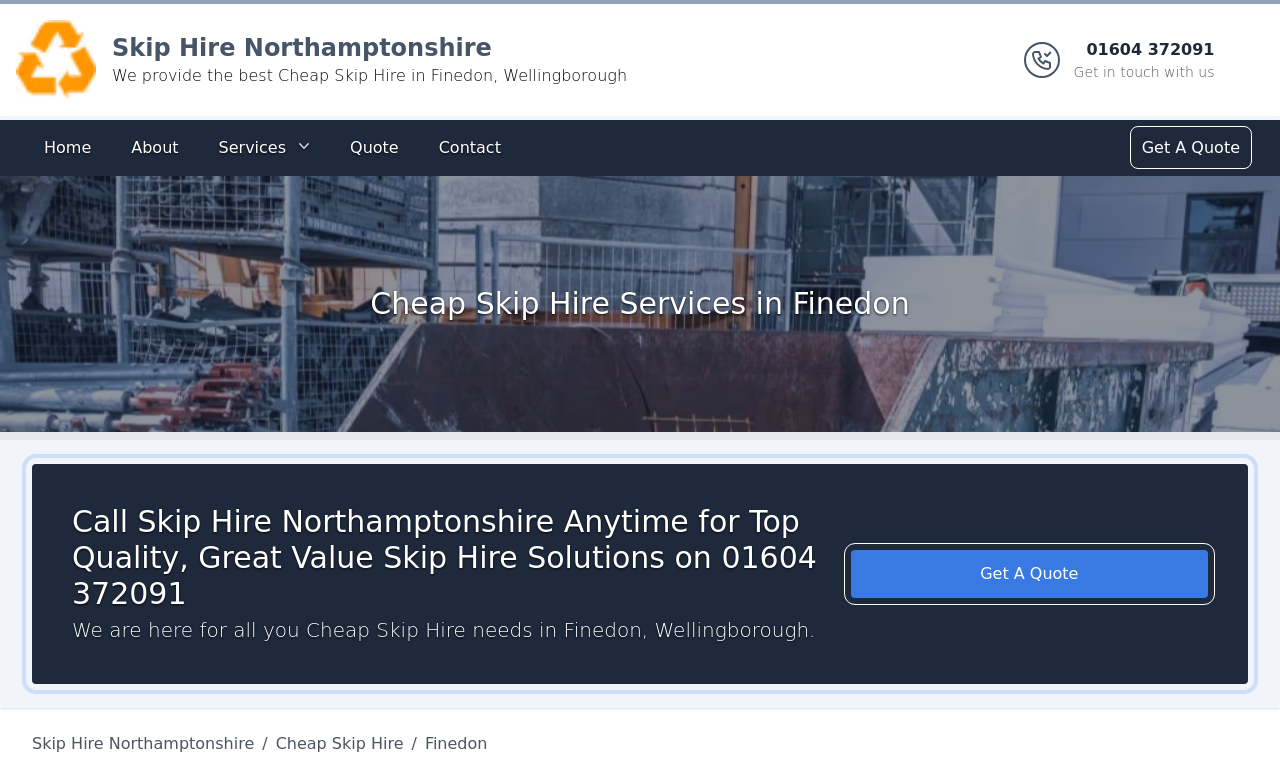Pinpoint the bounding box coordinates of the area that should be clicked to complete the following instruction: "Click the Skip Hire Northamptonshire logo". The coordinates must be given as four float numbers between 0 and 1, i.e., [left, top, right, bottom].

[0.012, 0.026, 0.075, 0.128]